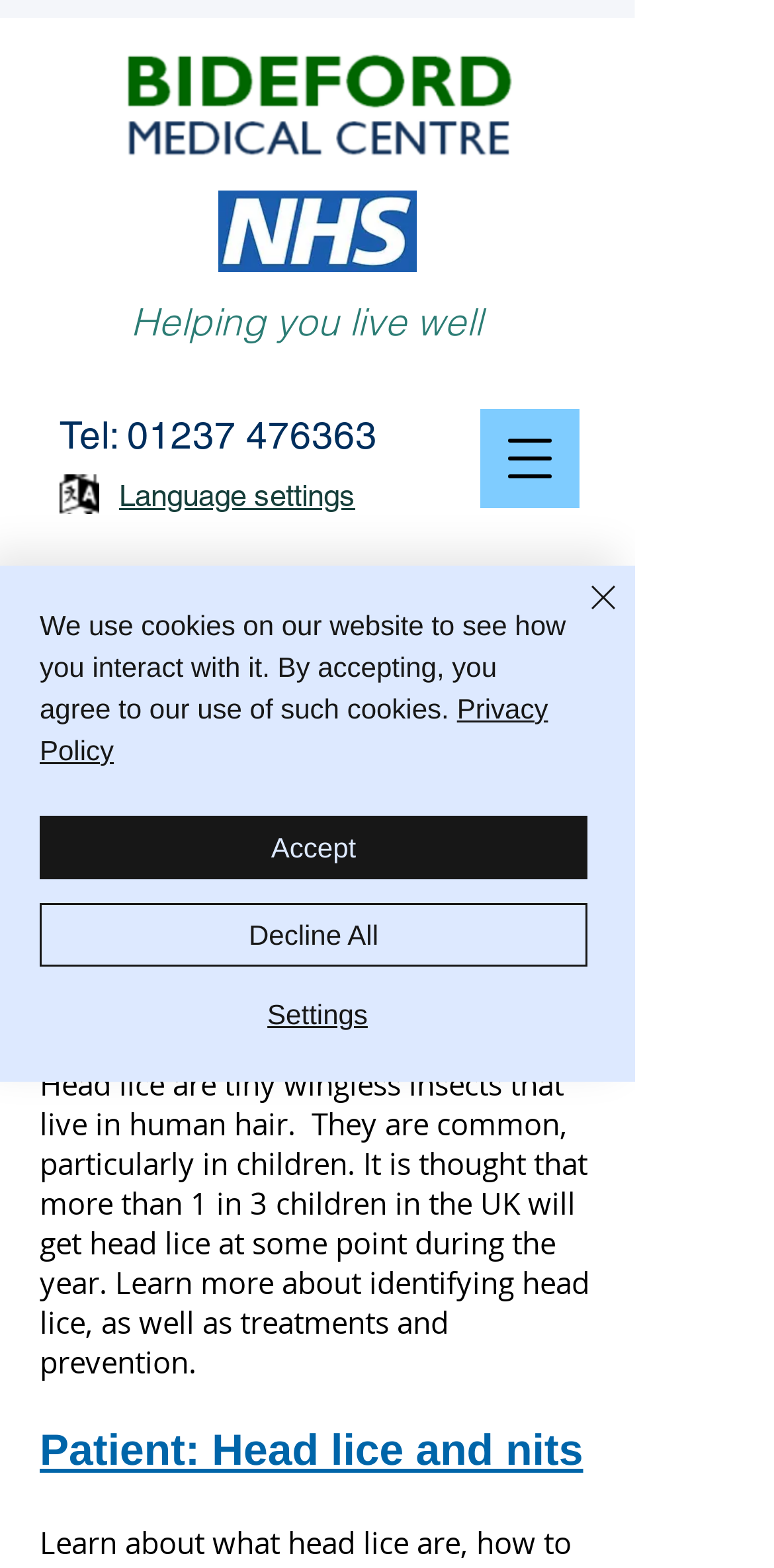Determine the coordinates of the bounding box that should be clicked to complete the instruction: "Click the Bideford MC Logo". The coordinates should be represented by four float numbers between 0 and 1: [left, top, right, bottom].

[0.144, 0.024, 0.682, 0.113]